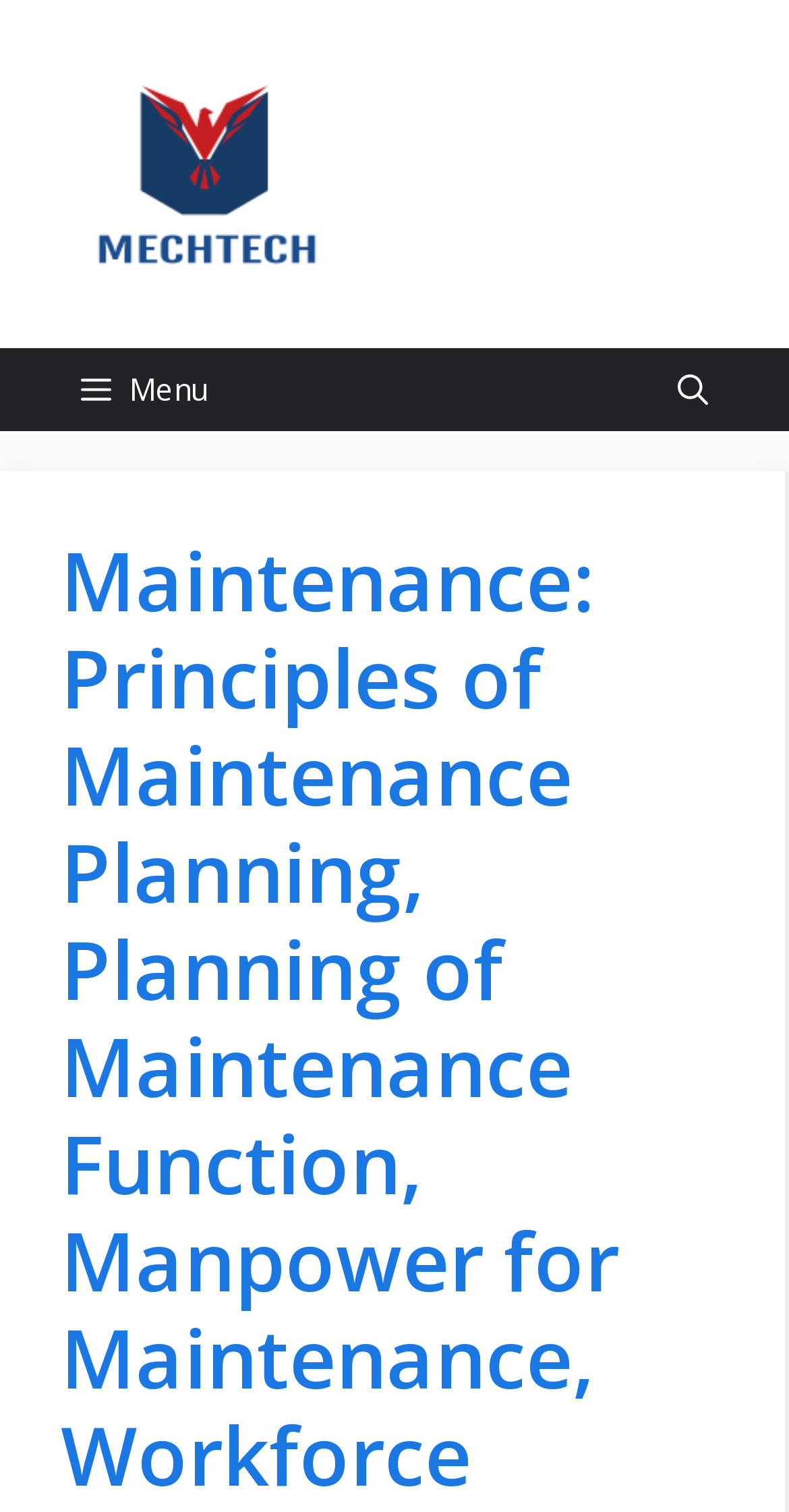Describe all the key features of the webpage in detail.

The webpage is about maintenance, specifically covering principles of maintenance planning, planning of maintenance function, manpower for maintenance, workforce control, and the role of spare parts. 

At the top of the page, there is a banner that spans the entire width, taking up about 23% of the page's height. Within this banner, there are two links with the text "MECHTECH GURU", one on the left and one on the right. The left link contains an image with the same text. 

Below the banner, there is a navigation section that also spans the entire width, taking up about 6% of the page's height. This section contains two buttons: "Menu" on the left and "Open search" on the right. The "Menu" button is not currently expanded.